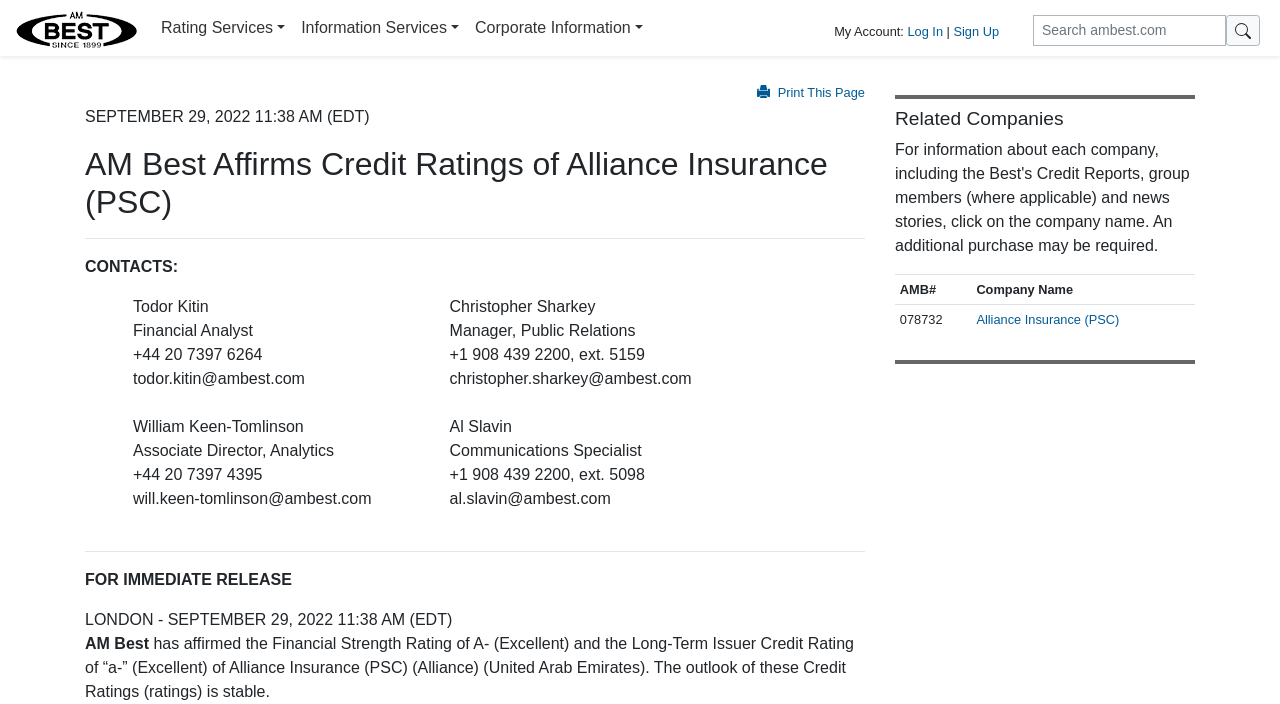What is the headline of the webpage?

AM Best Affirms Credit Ratings of Alliance Insurance (PSC)